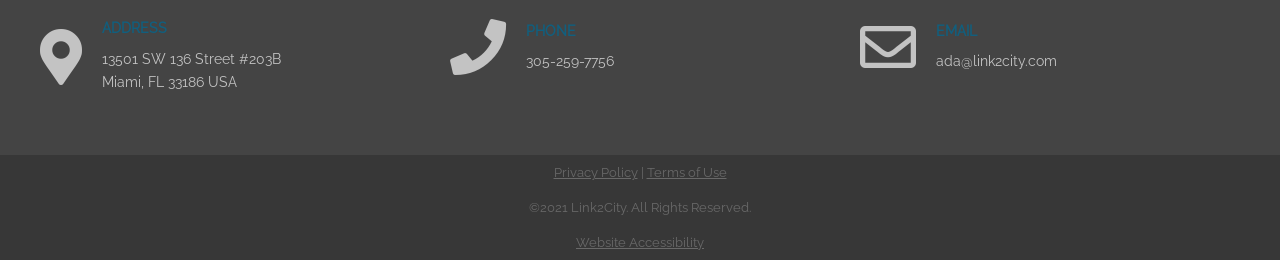What is the address of Link2City?
Refer to the image and answer the question using a single word or phrase.

13501 SW 136 Street #203B Miami, FL 33186 USA